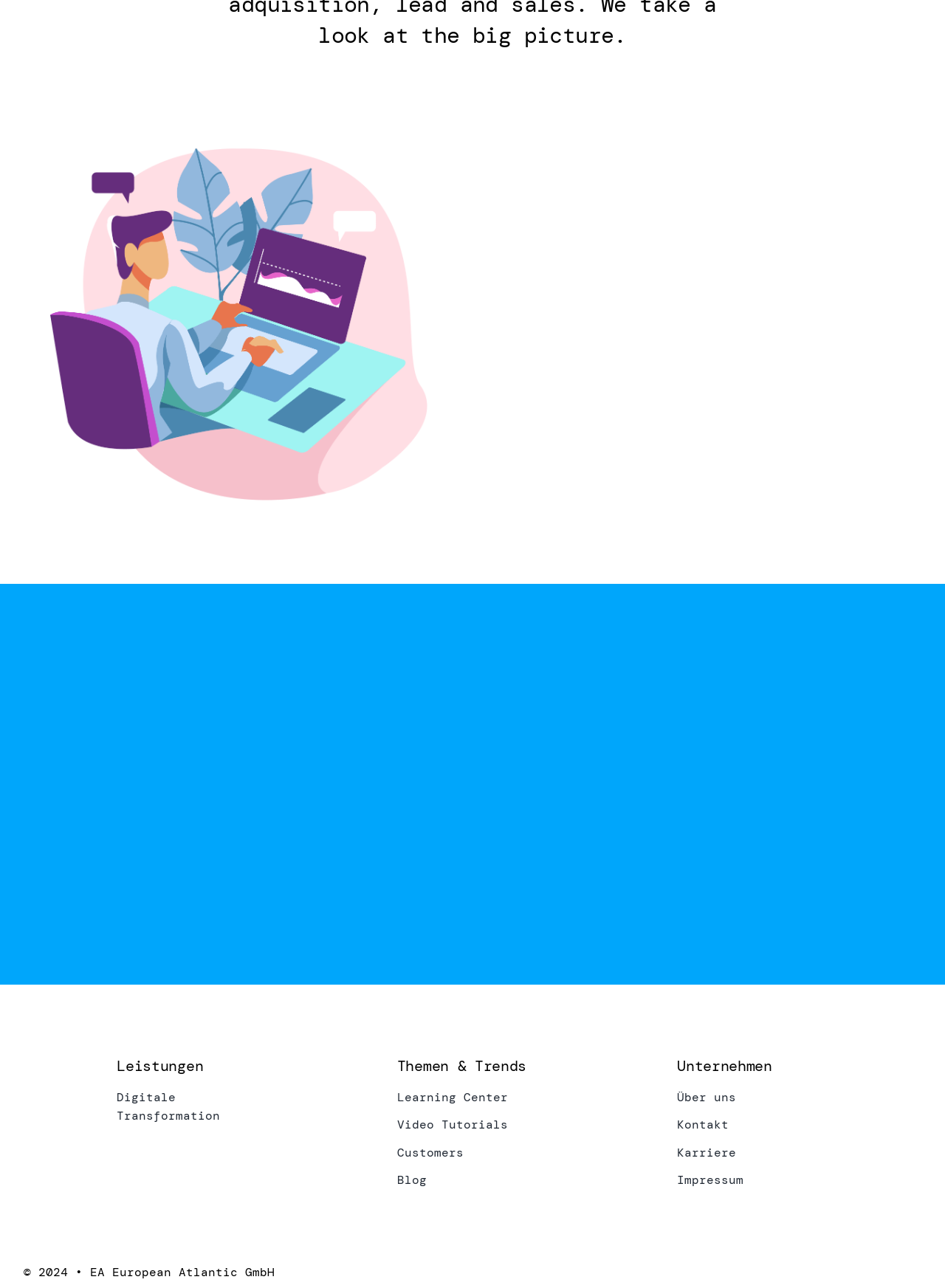How many navigation sections are there?
Please provide a single word or phrase as the answer based on the screenshot.

3